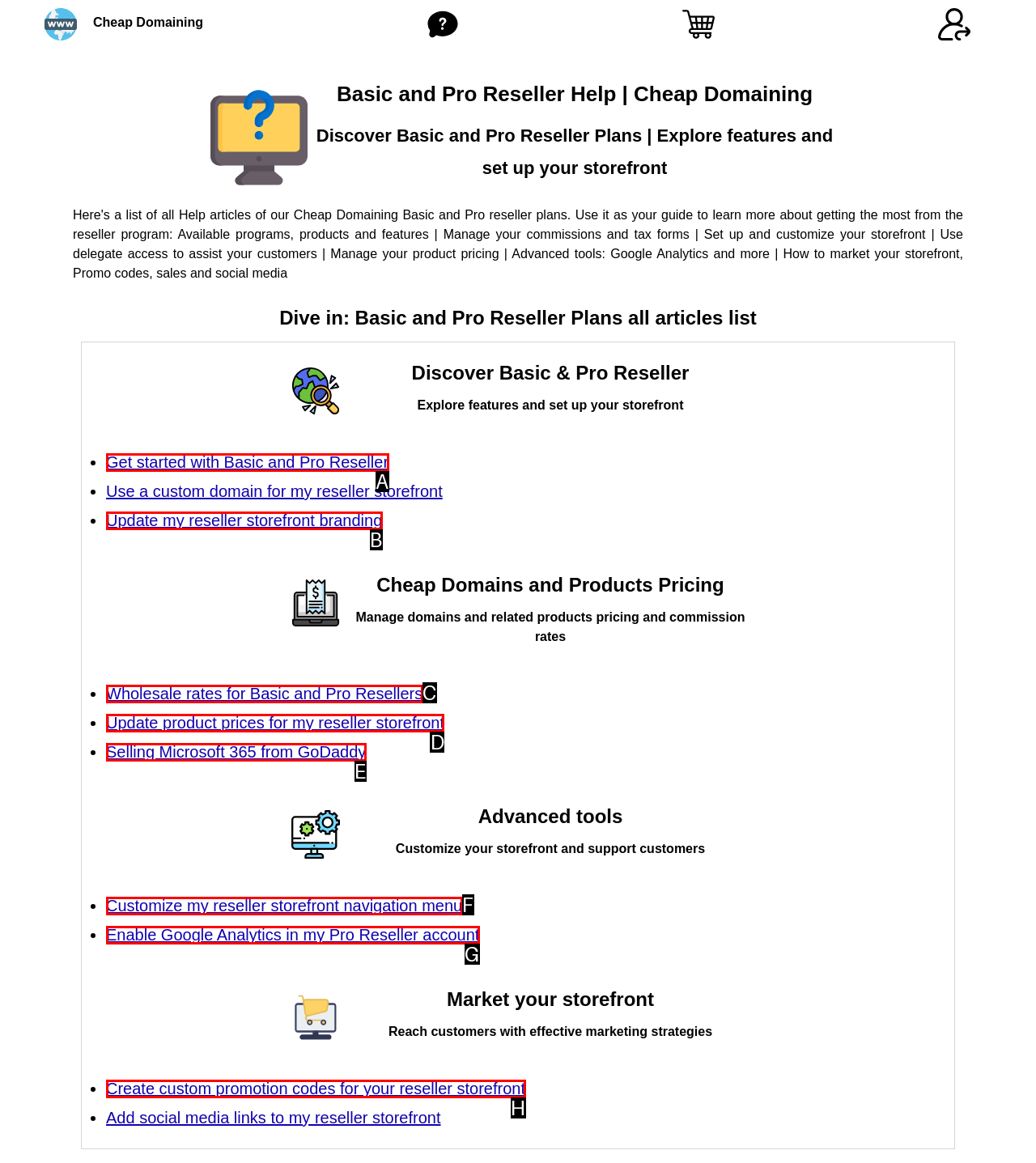Which HTML element matches the description: Update my reseller storefront branding?
Reply with the letter of the correct choice.

B